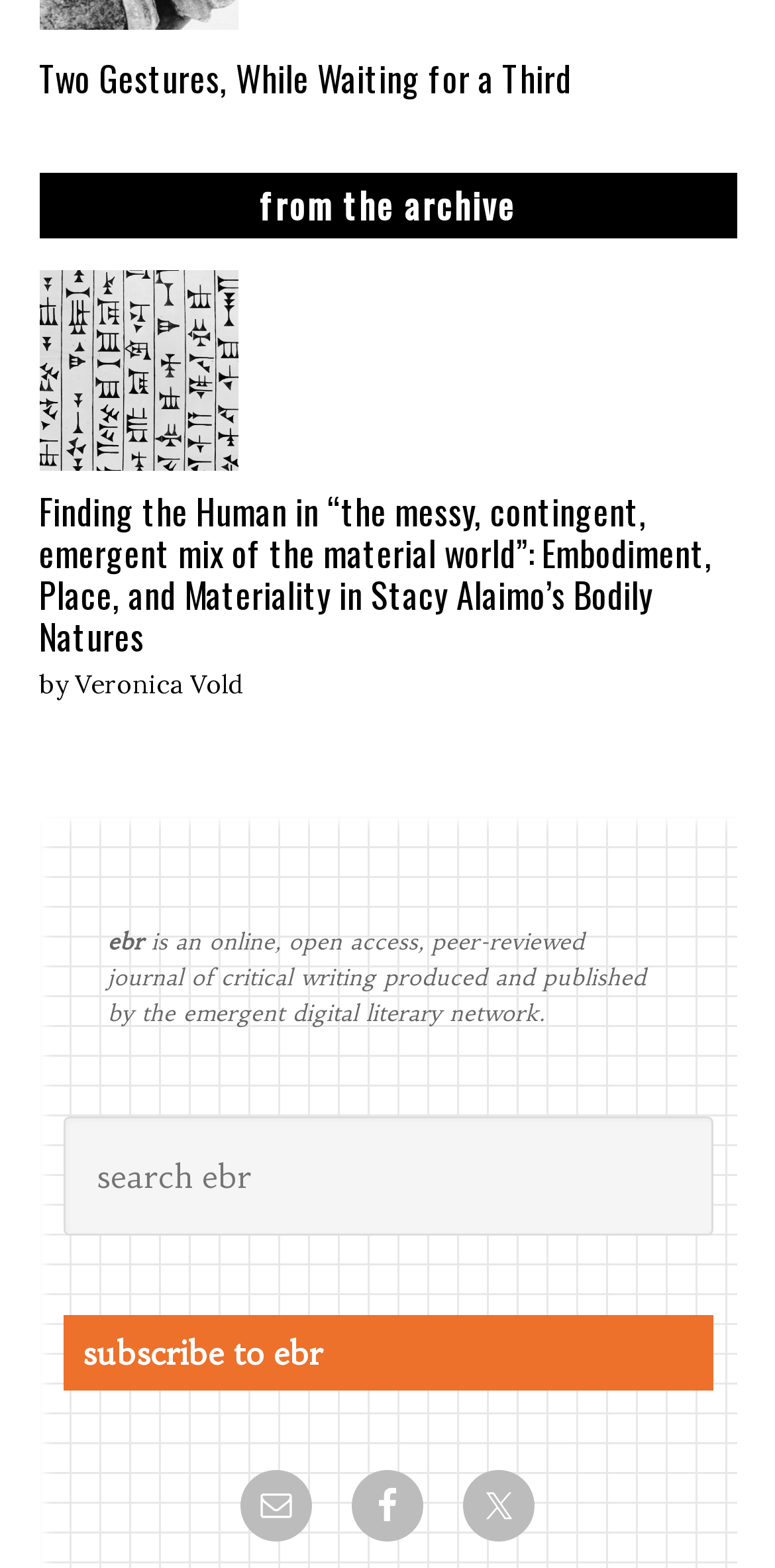Can you find the bounding box coordinates for the element that needs to be clicked to execute this instruction: "read article 'Two Gestures, While Waiting for a Third'"? The coordinates should be given as four float numbers between 0 and 1, i.e., [left, top, right, bottom].

[0.05, 0.032, 0.737, 0.065]